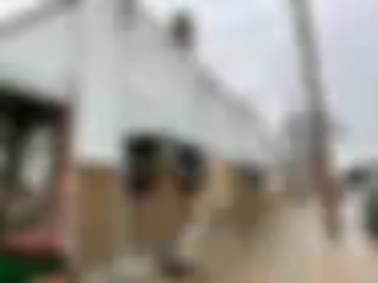What was hidden under the aluminum cladding?
Using the image as a reference, answer the question with a short word or phrase.

Clapboard siding